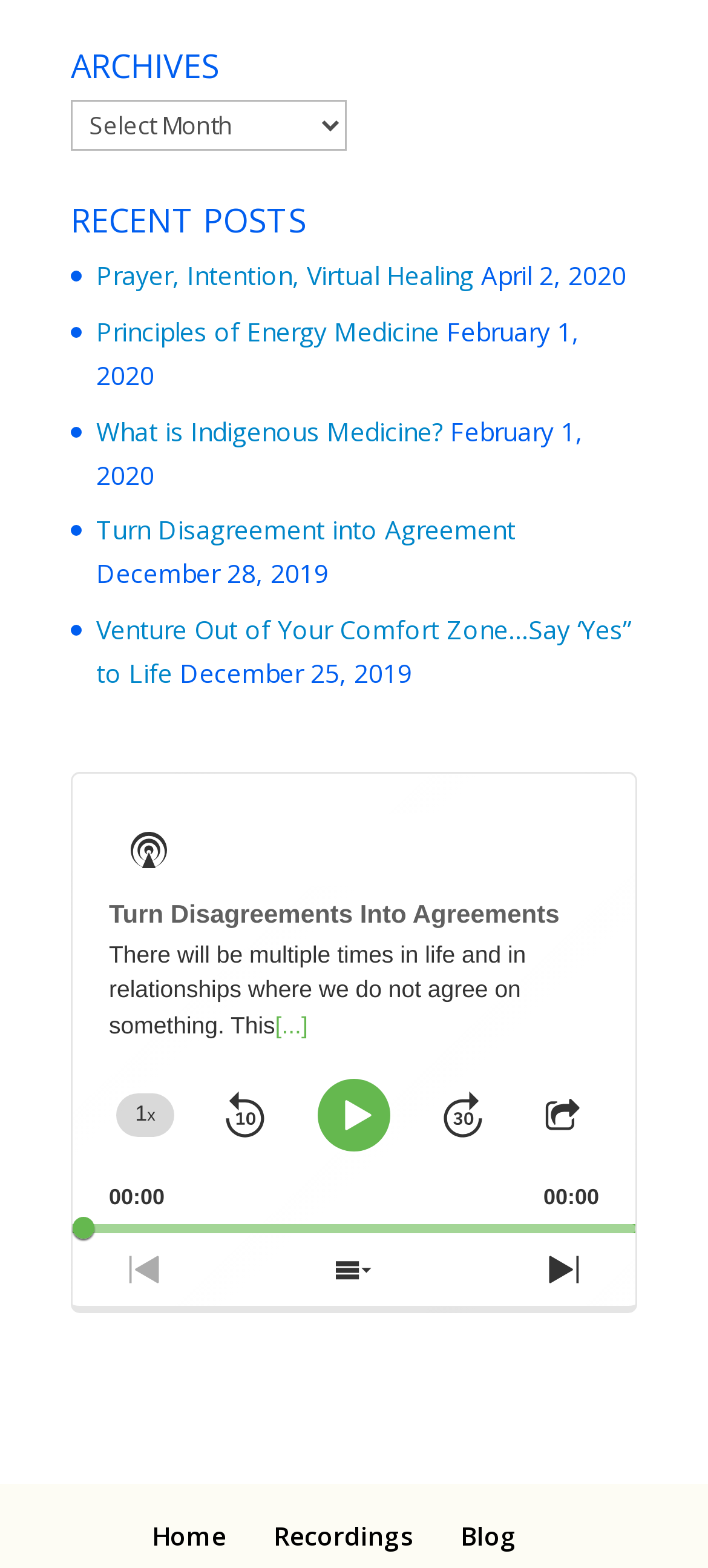What is the current playback rate of the audio player?
Please give a well-detailed answer to the question.

The current playback rate of the audio player can be found in the button element that says 'Change Playback Rate 1x', indicating that the current playback rate is 1x.